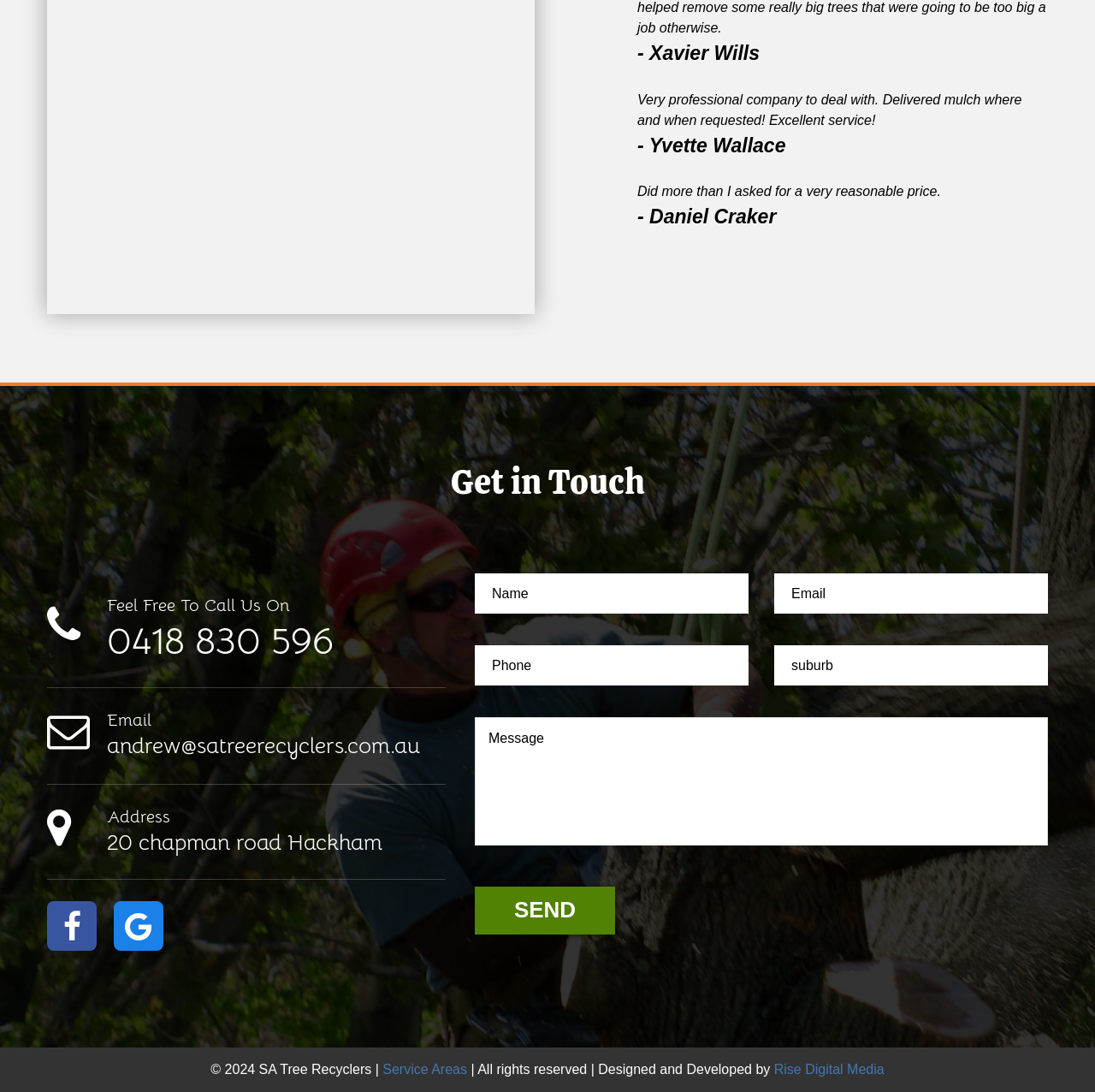Please identify the coordinates of the bounding box for the clickable region that will accomplish this instruction: "Click the 'Email andrew@satreerecyclers.com.au' link".

[0.098, 0.65, 0.407, 0.696]